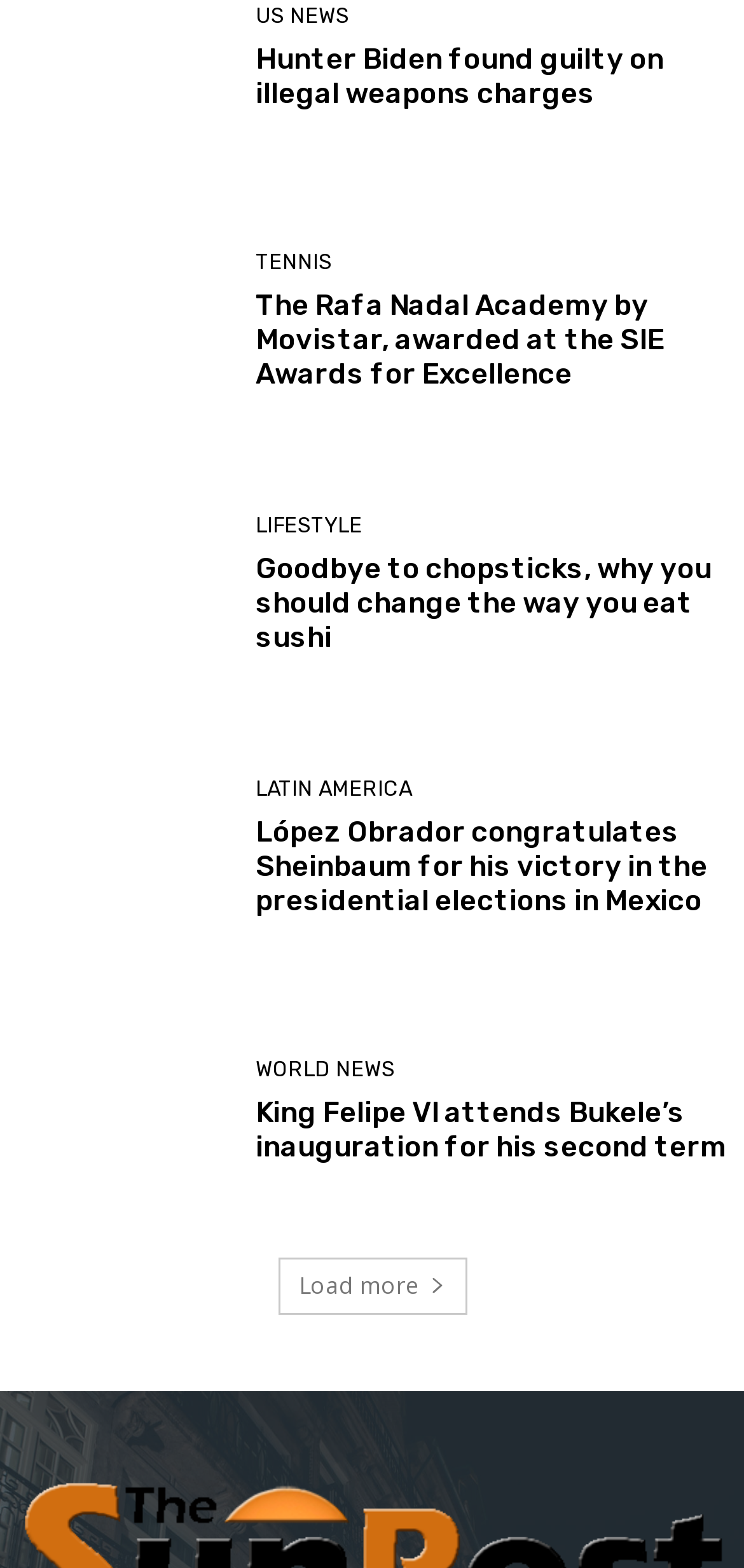Determine the bounding box for the HTML element described here: "Tennis". The coordinates should be given as [left, top, right, bottom] with each number being a float between 0 and 1.

[0.344, 0.16, 0.446, 0.174]